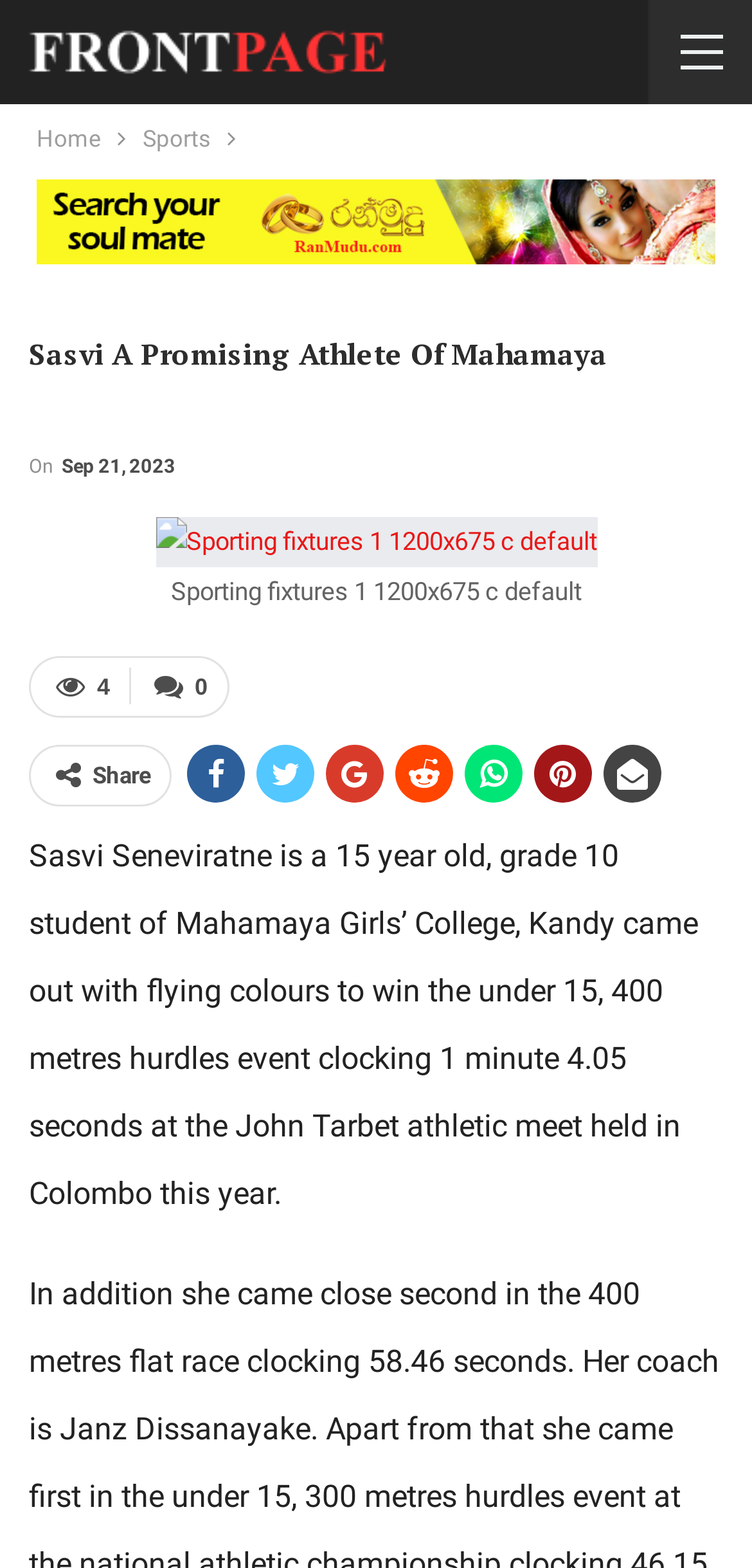Find the bounding box coordinates for the element described here: "Gym Floor Restorative Program".

None